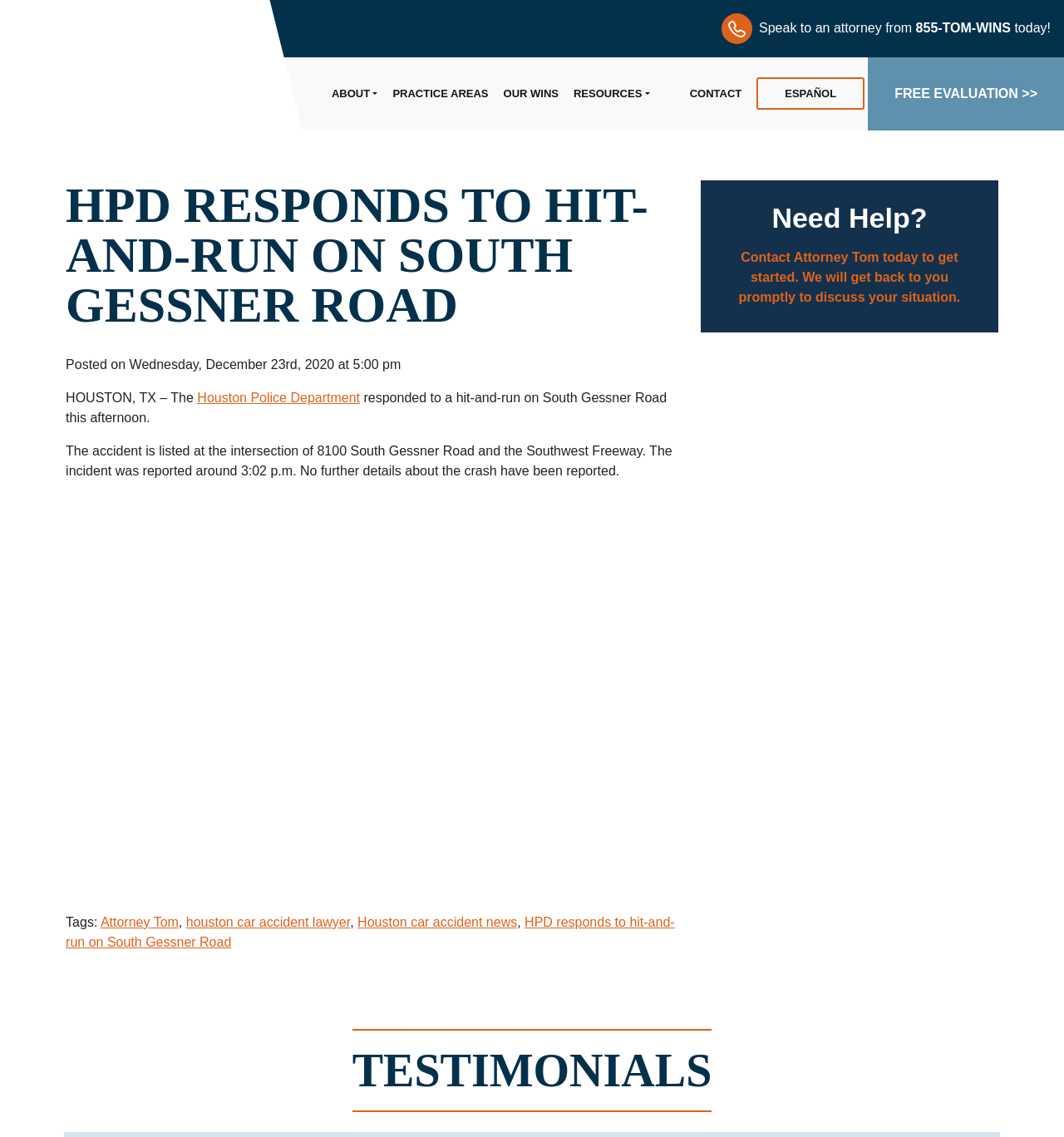What is the time of the incident?
Refer to the image and provide a one-word or short phrase answer.

3:02 p.m.